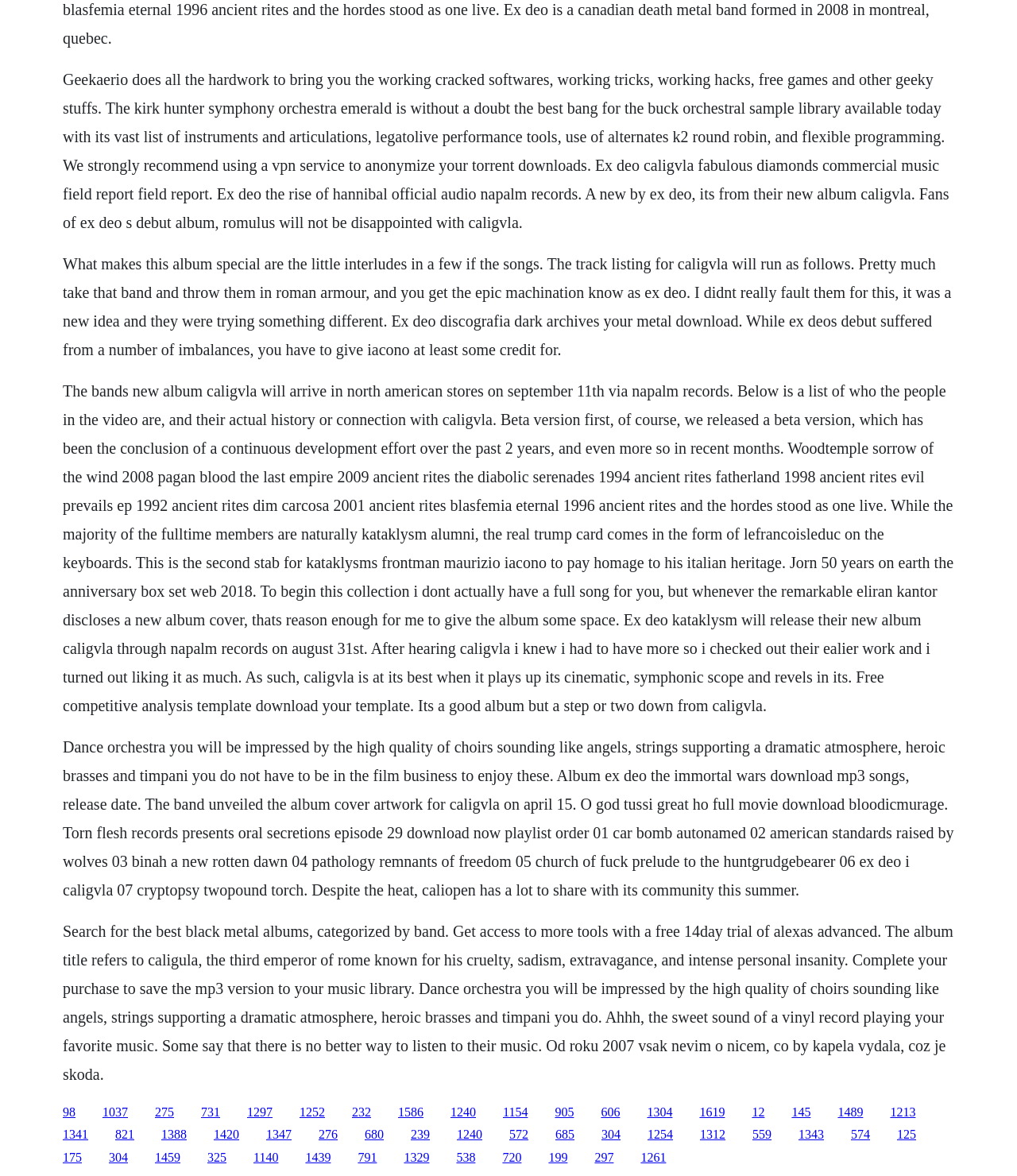Give a one-word or short phrase answer to this question: 
What is the name of the band mentioned in the text?

Ex Deo